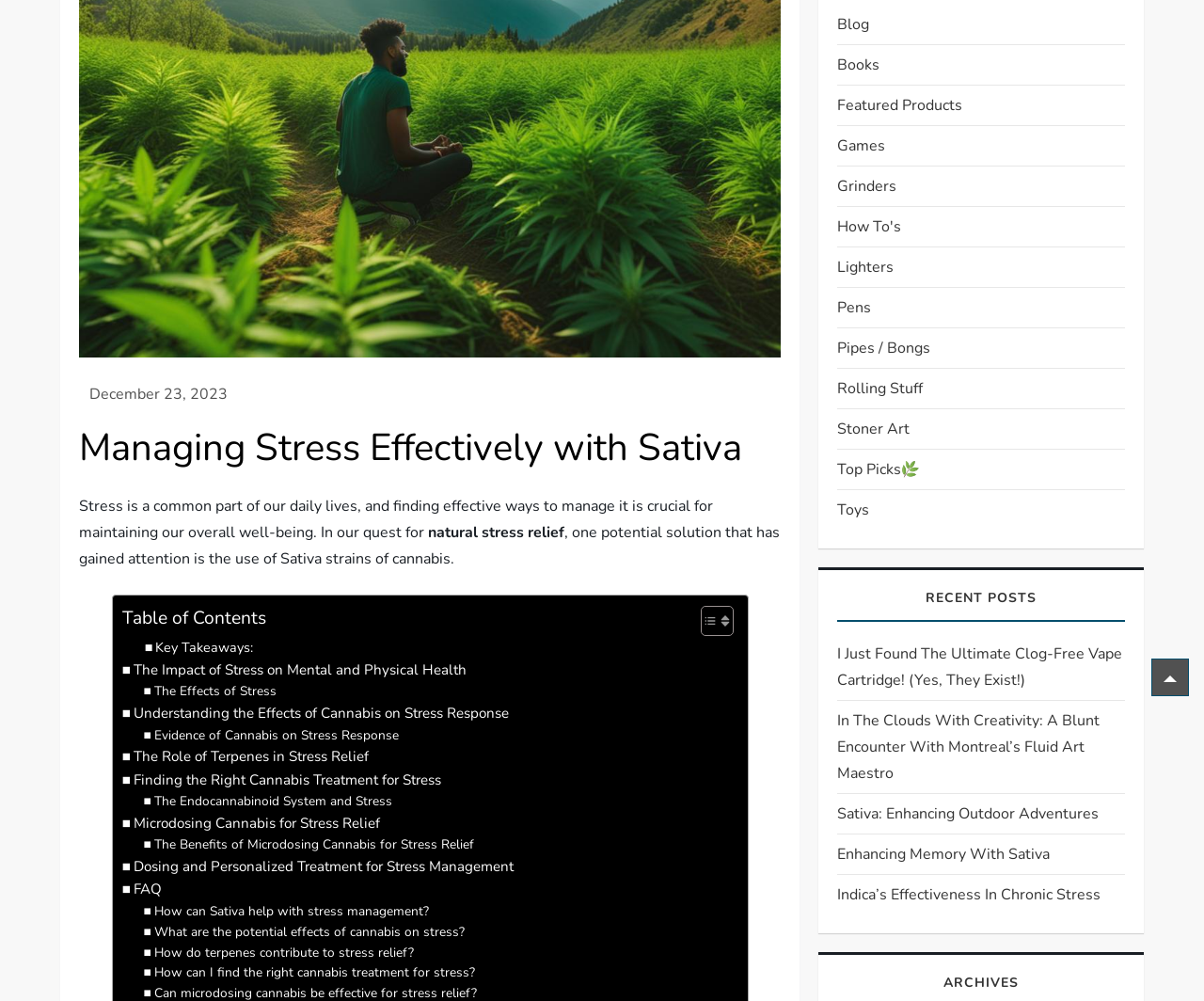Identify the coordinates of the bounding box for the element described below: "Pens". Return the coordinates as four float numbers between 0 and 1: [left, top, right, bottom].

[0.696, 0.295, 0.724, 0.321]